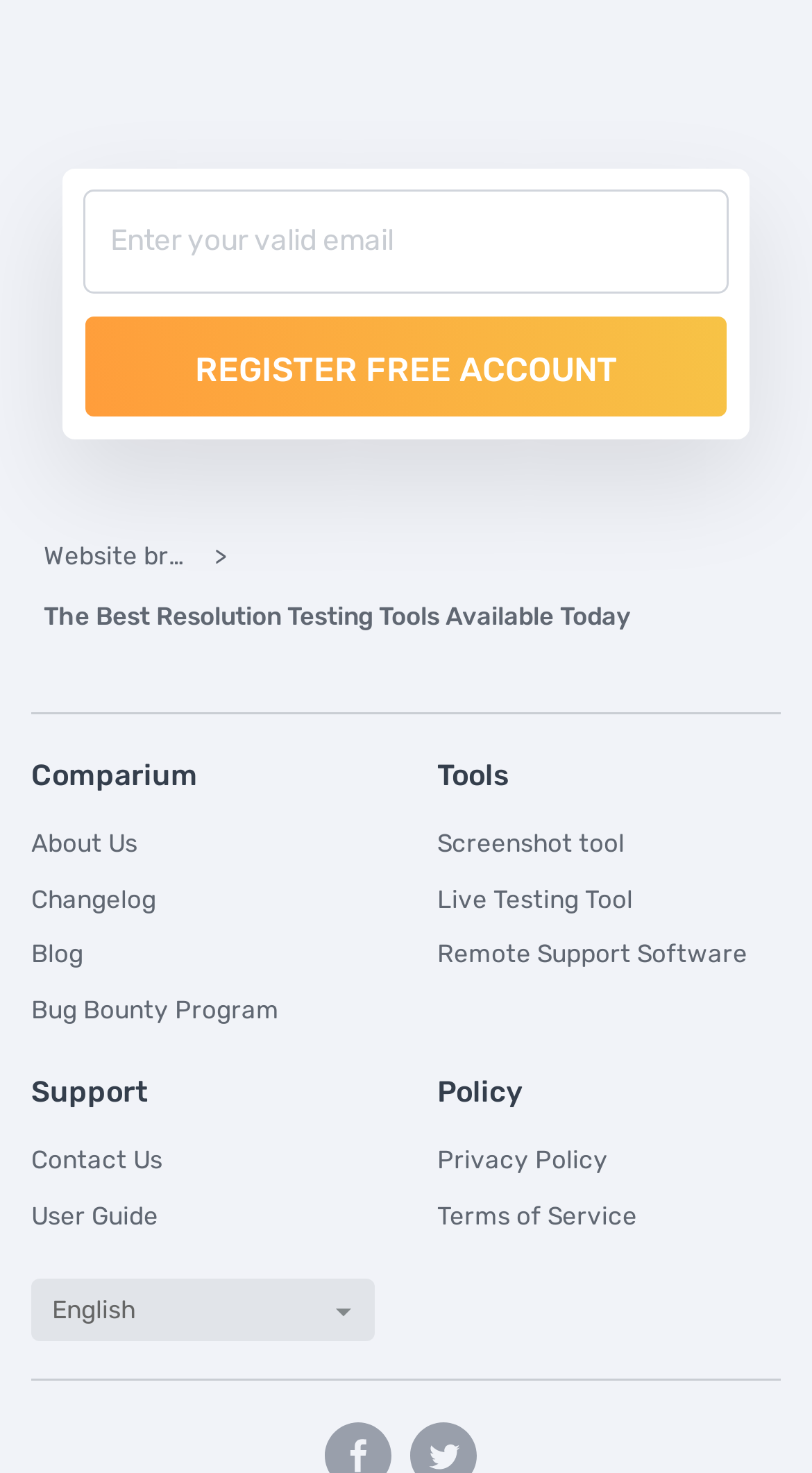Use a single word or phrase to answer this question: 
How many static text elements are there in the accessibility tree?

4